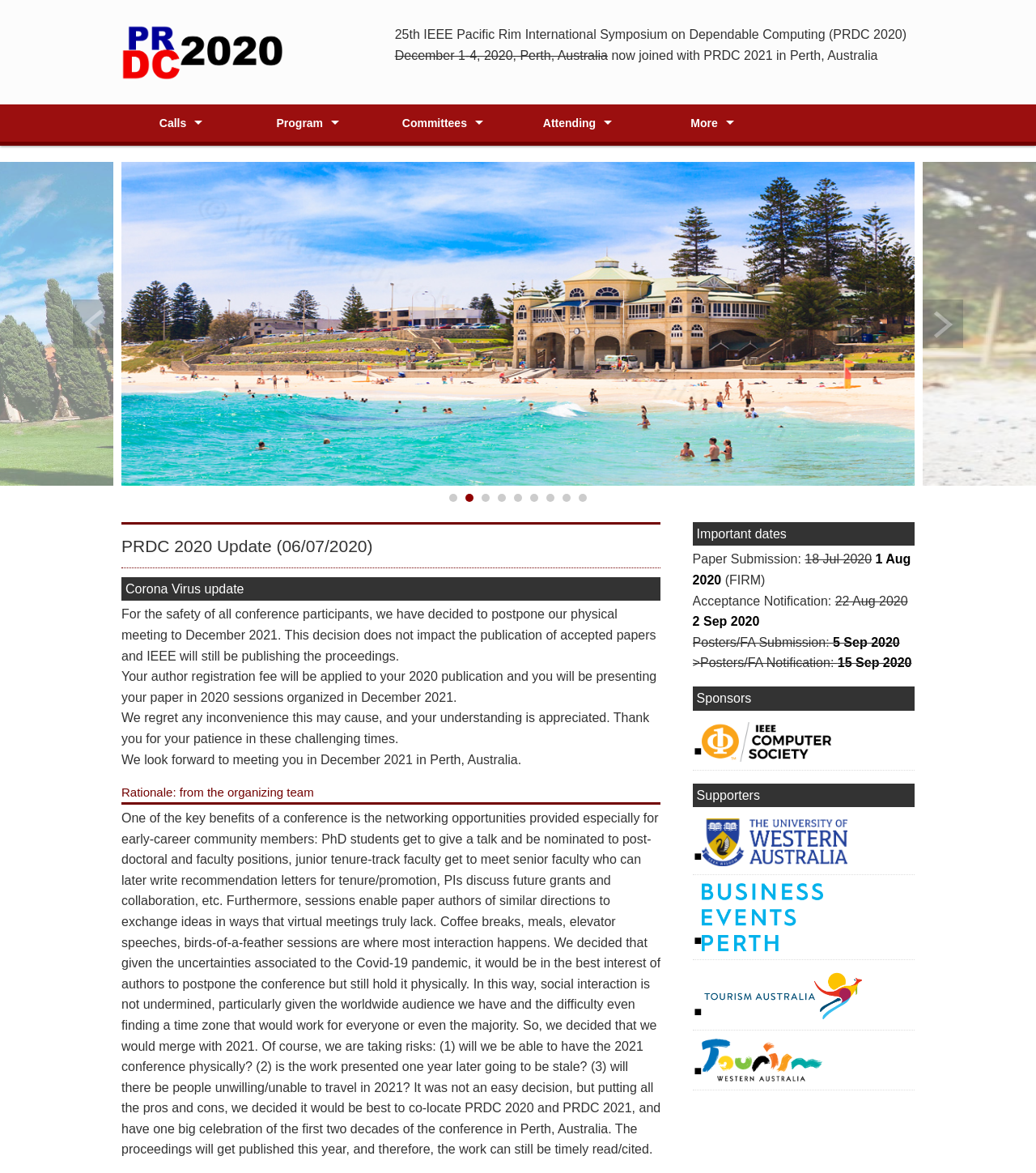Please locate the bounding box coordinates of the element that needs to be clicked to achieve the following instruction: "Go to the 'Past events' page". The coordinates should be four float numbers between 0 and 1, i.e., [left, top, right, bottom].

[0.557, 0.121, 0.753, 0.148]